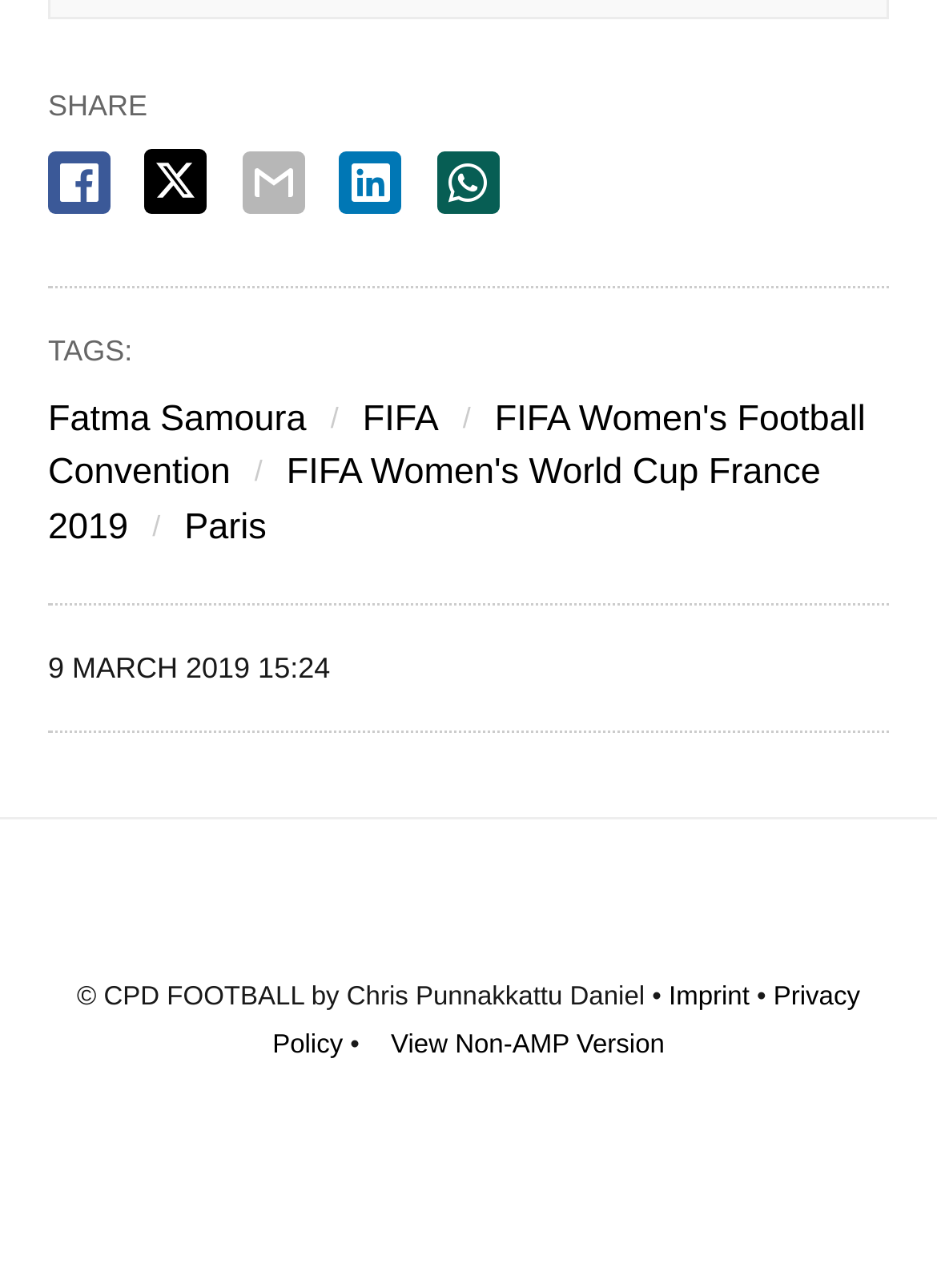Determine the bounding box coordinates for the UI element matching this description: "Subscribe Now".

None